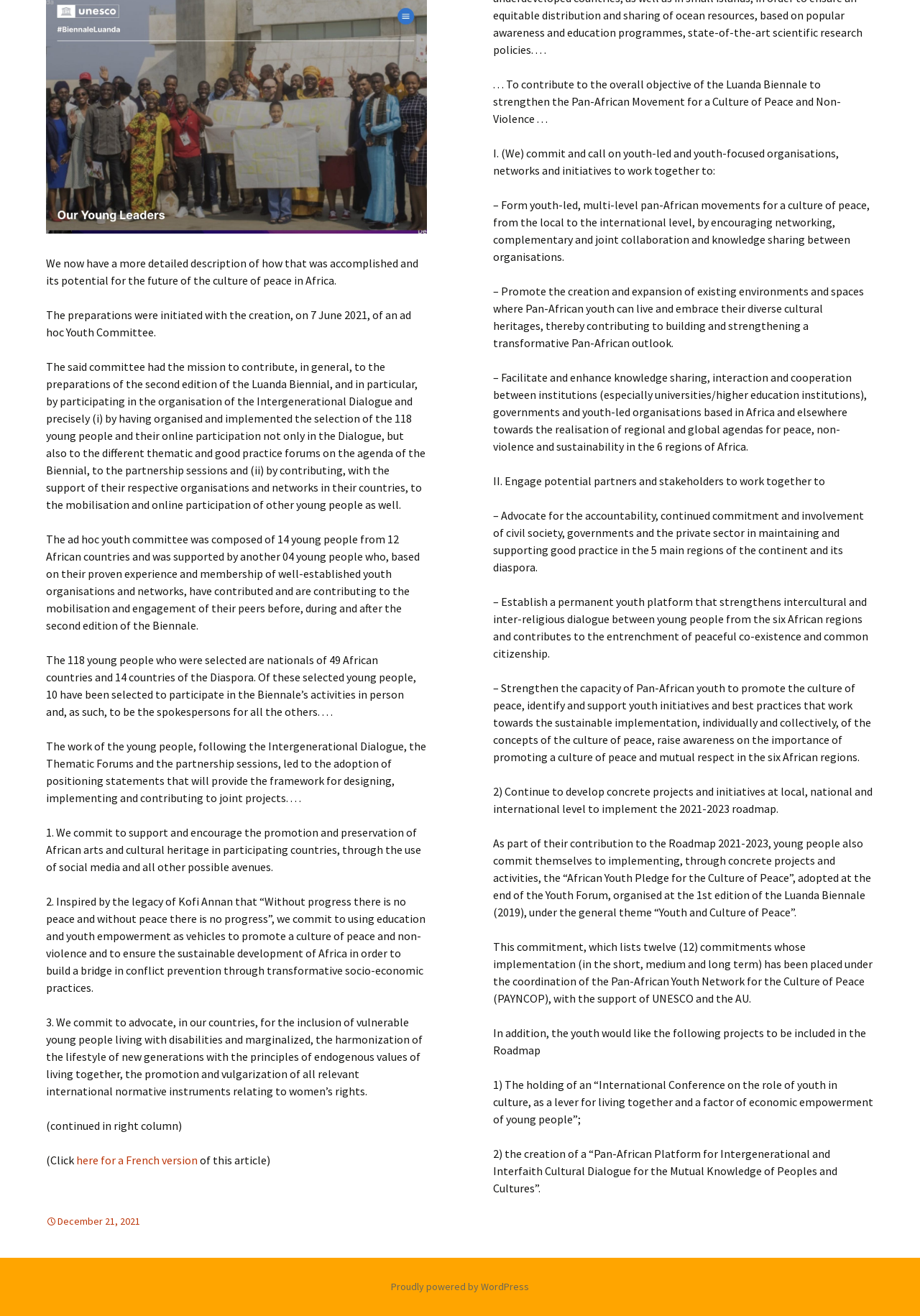Based on the element description, predict the bounding box coordinates (top-left x, top-left y, bottom-right x, bottom-right y) for the UI element in the screenshot: Africa

[0.168, 0.923, 0.208, 0.933]